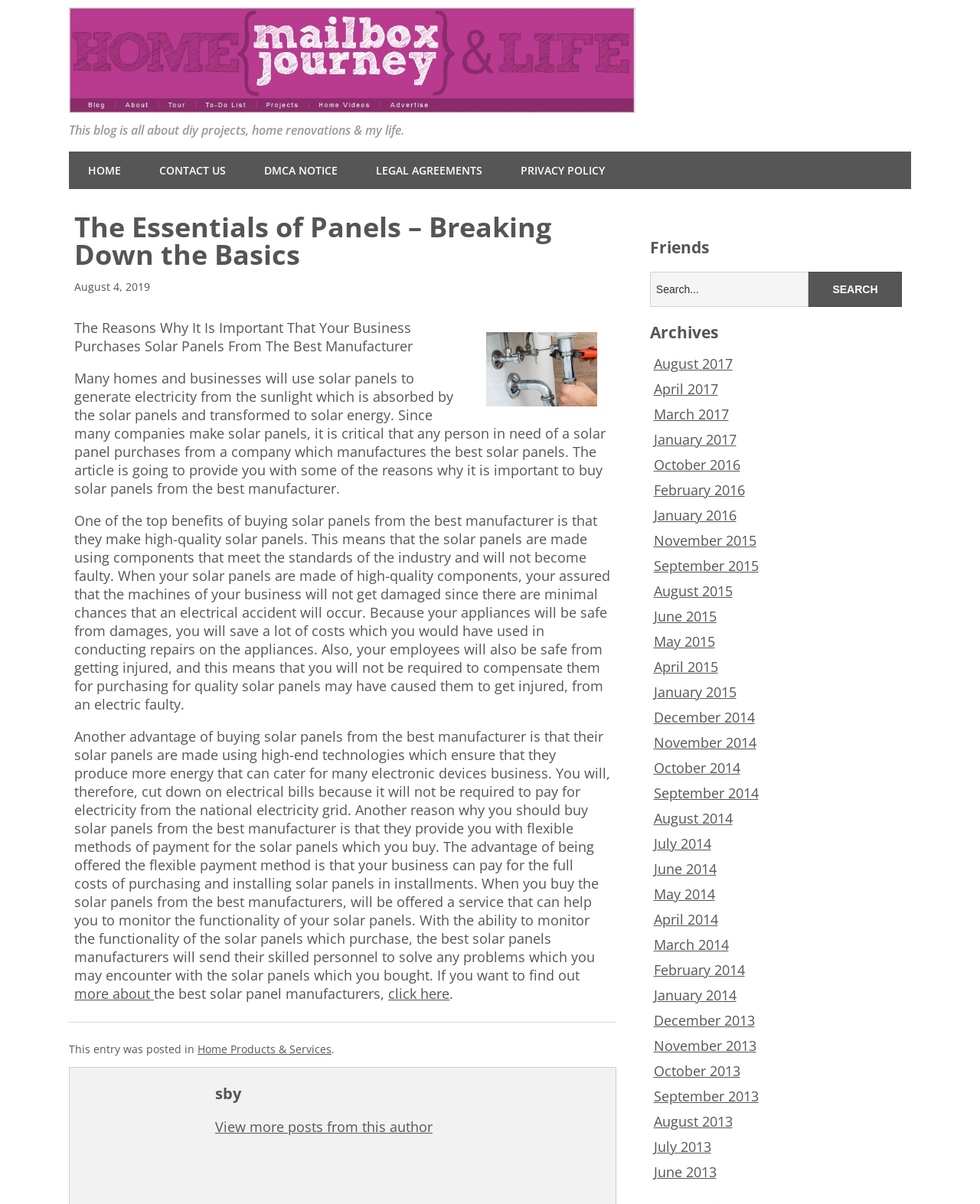Please identify the bounding box coordinates of the element I should click to complete this instruction: 'click on August 2019'. The coordinates should be given as four float numbers between 0 and 1, like this: [left, top, right, bottom].

[0.076, 0.232, 0.153, 0.244]